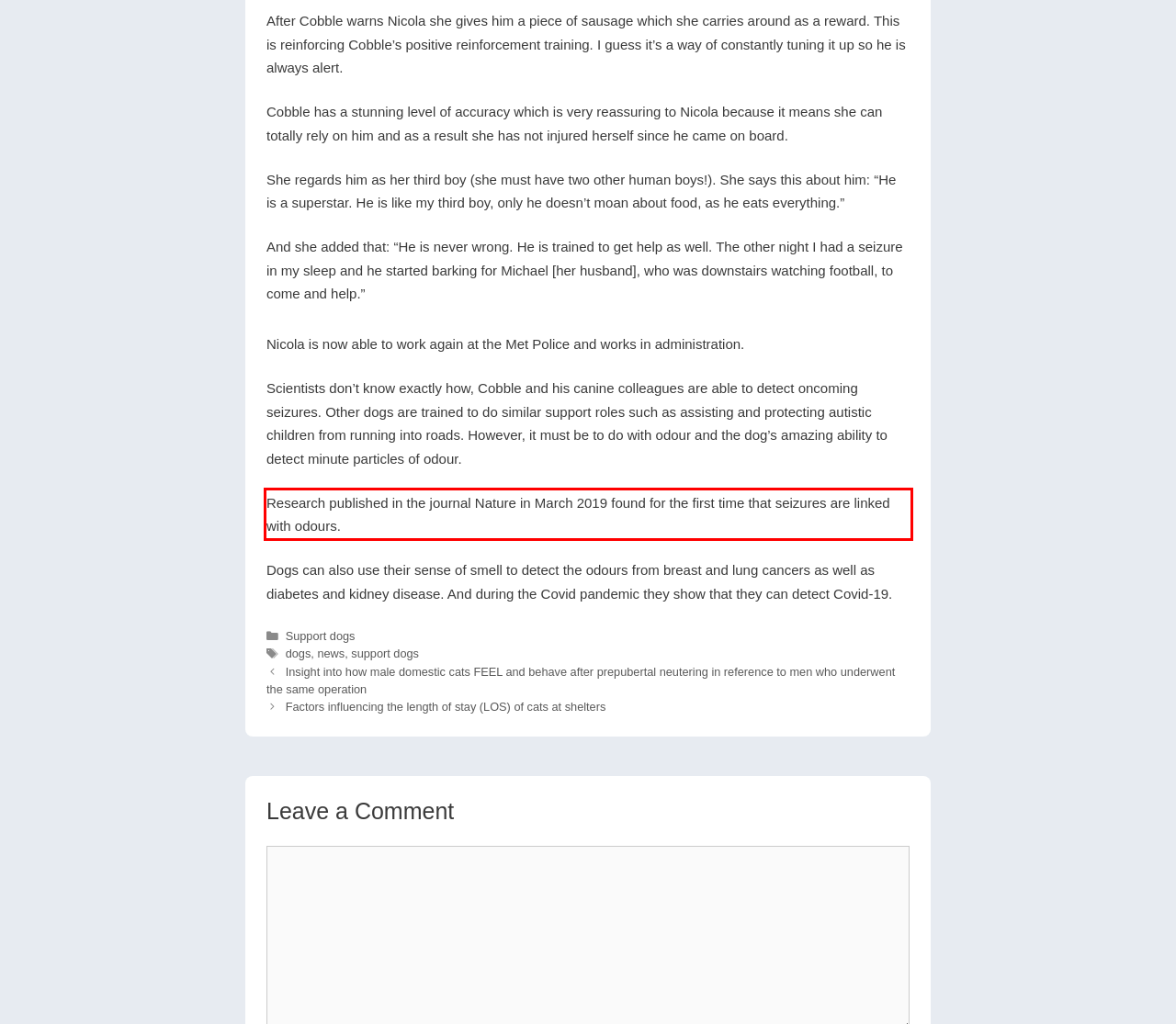Please examine the screenshot of the webpage and read the text present within the red rectangle bounding box.

Research published in the journal Nature in March 2019 found for the first time that seizures are linked with odours.